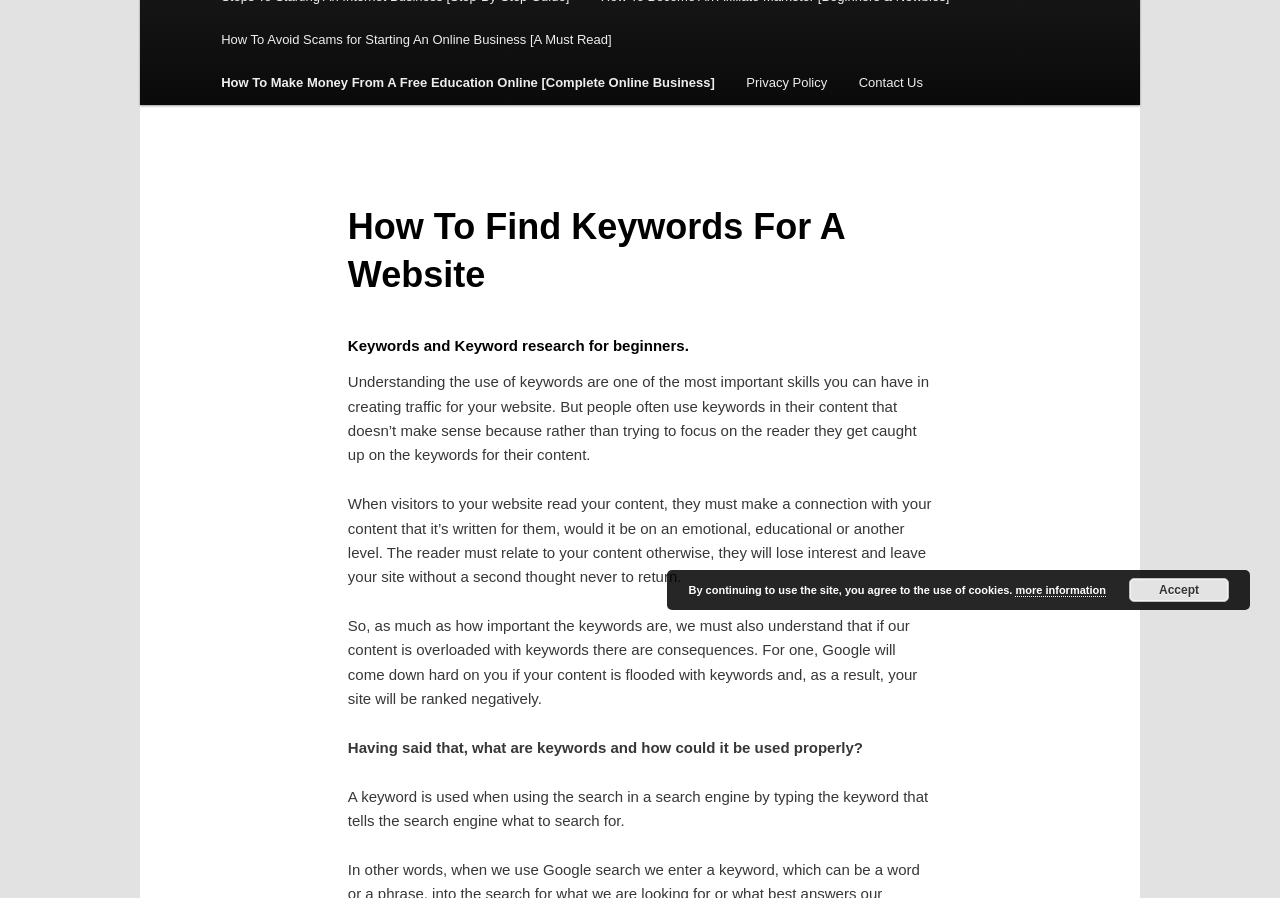Bounding box coordinates are specified in the format (top-left x, top-left y, bottom-right x, bottom-right y). All values are floating point numbers bounded between 0 and 1. Please provide the bounding box coordinate of the region this sentence describes: www.LabuanWealth.com

None